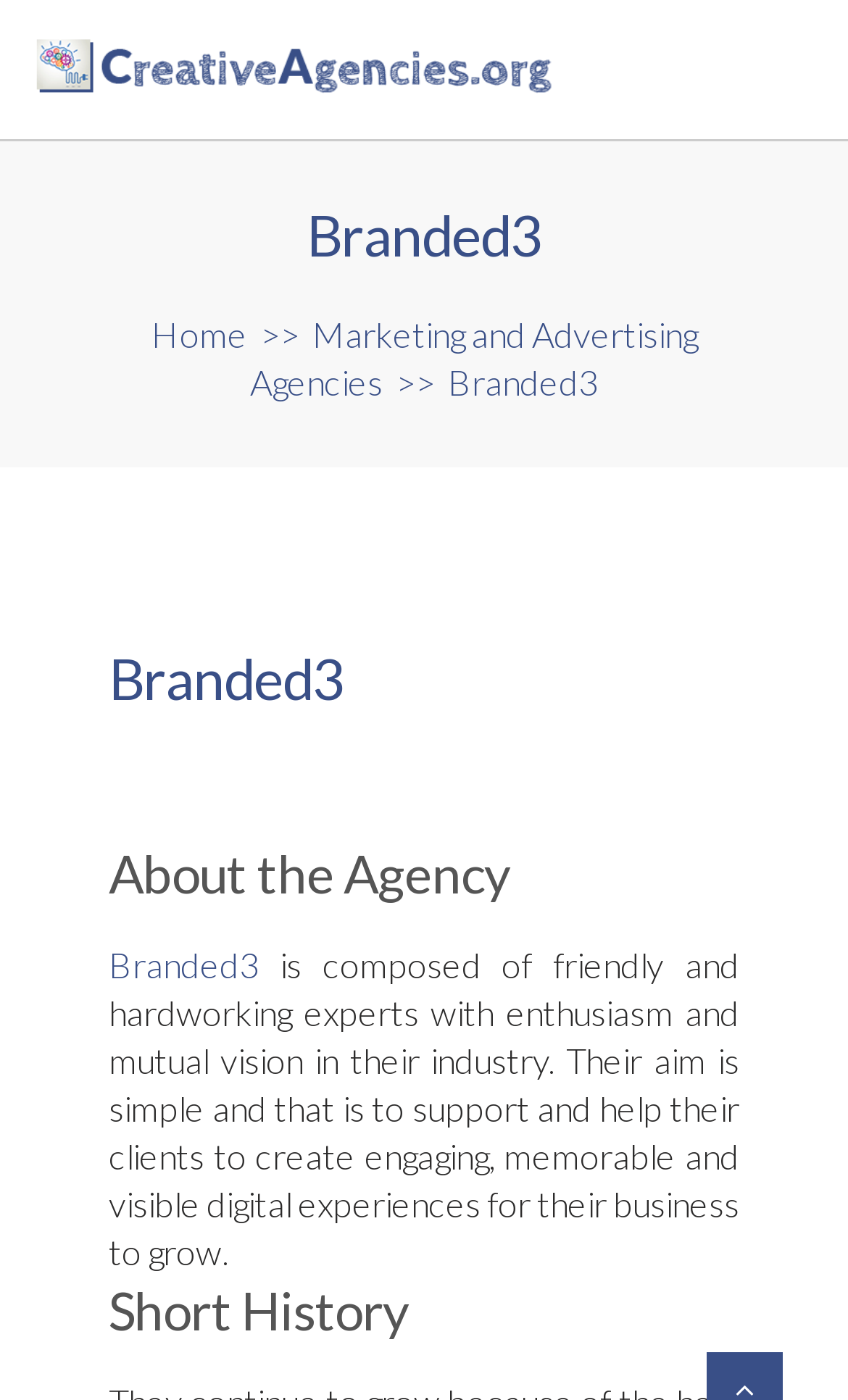Give a concise answer using one word or a phrase to the following question:
What is the tone of the agency's description?

Friendly and enthusiastic